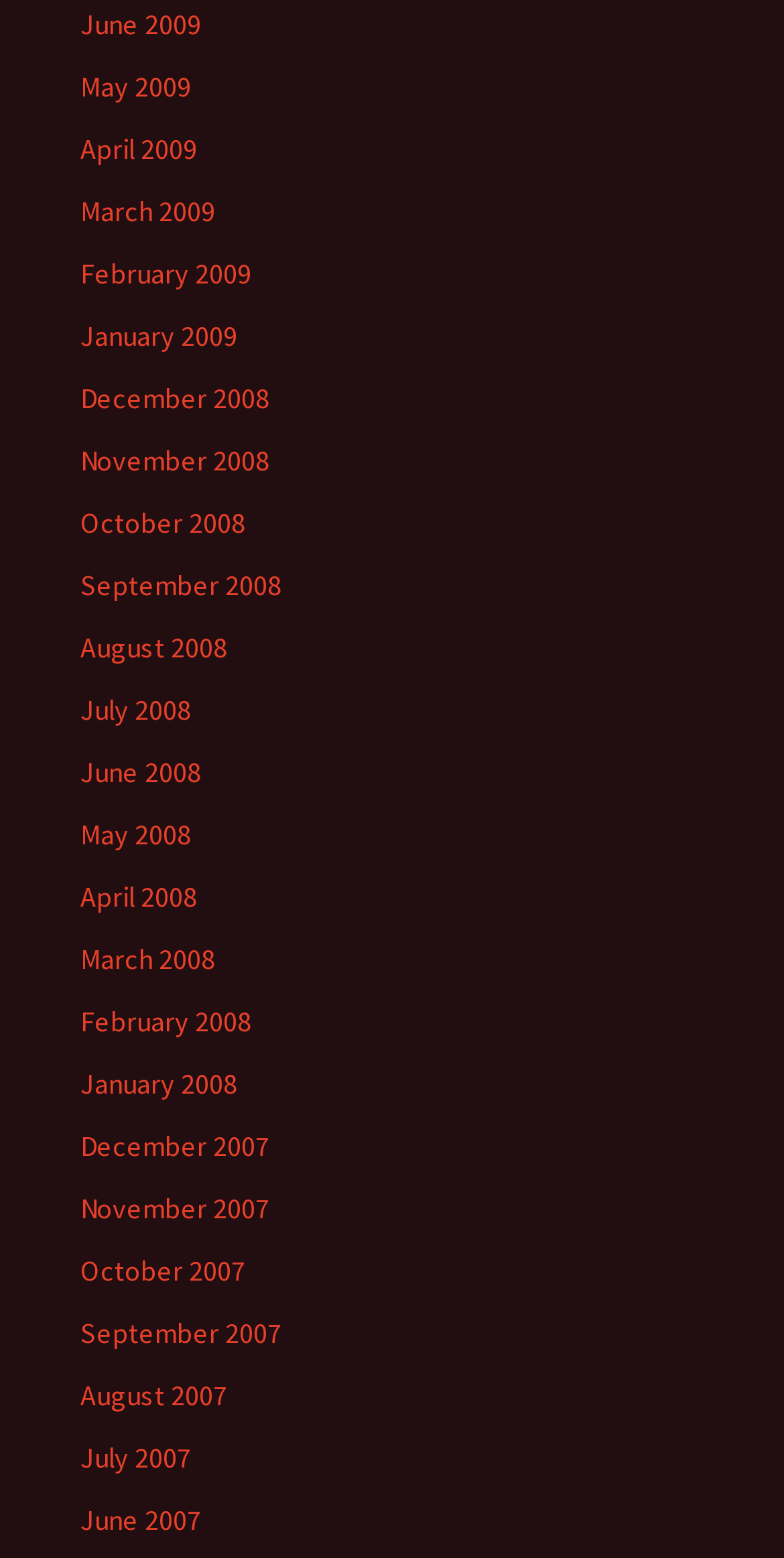How many years are represented in the month listings?
Based on the image, answer the question with a single word or brief phrase.

2